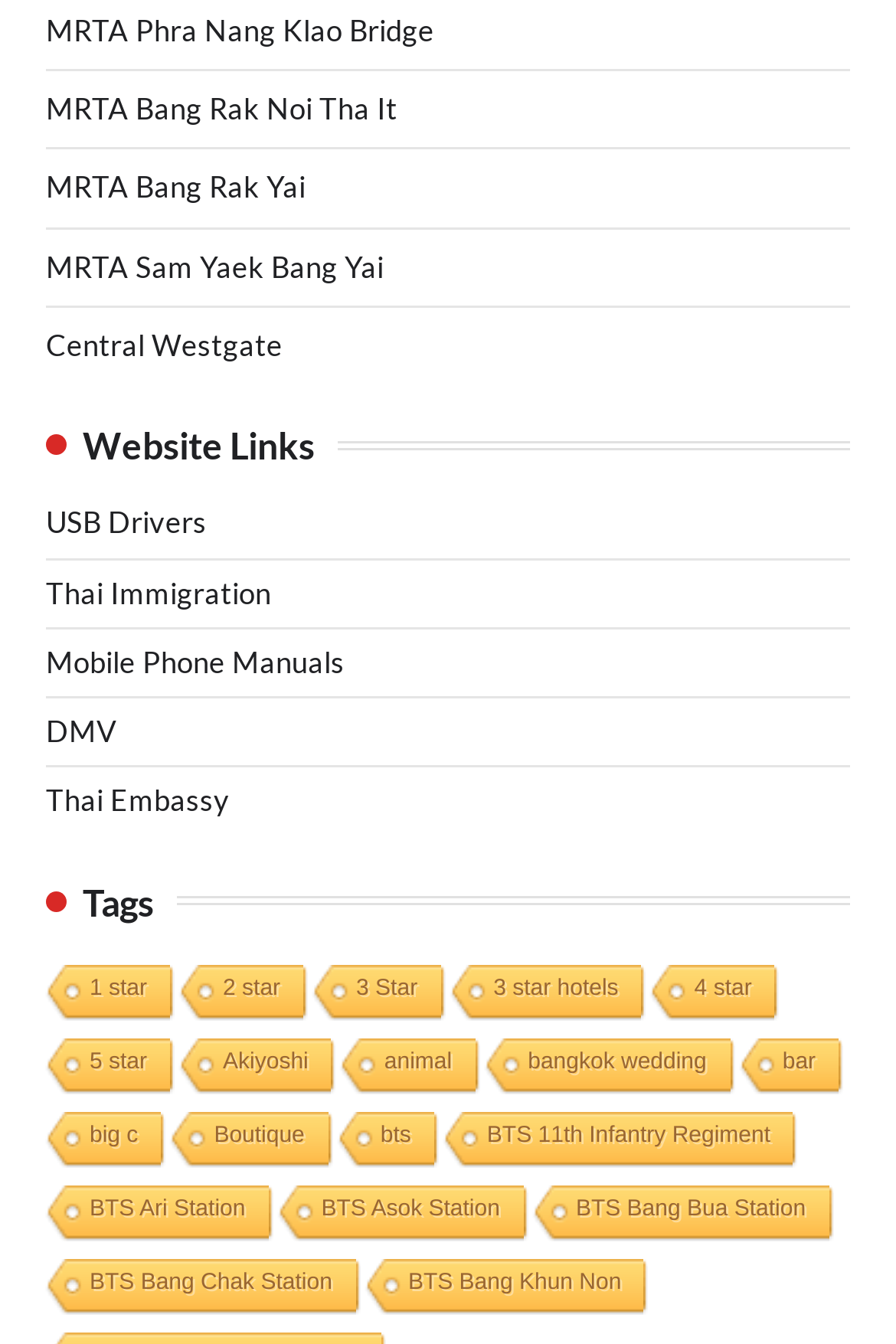Extract the bounding box coordinates for the UI element described by the text: "mac os x". The coordinates should be in the form of [left, top, right, bottom] with values between 0 and 1.

None